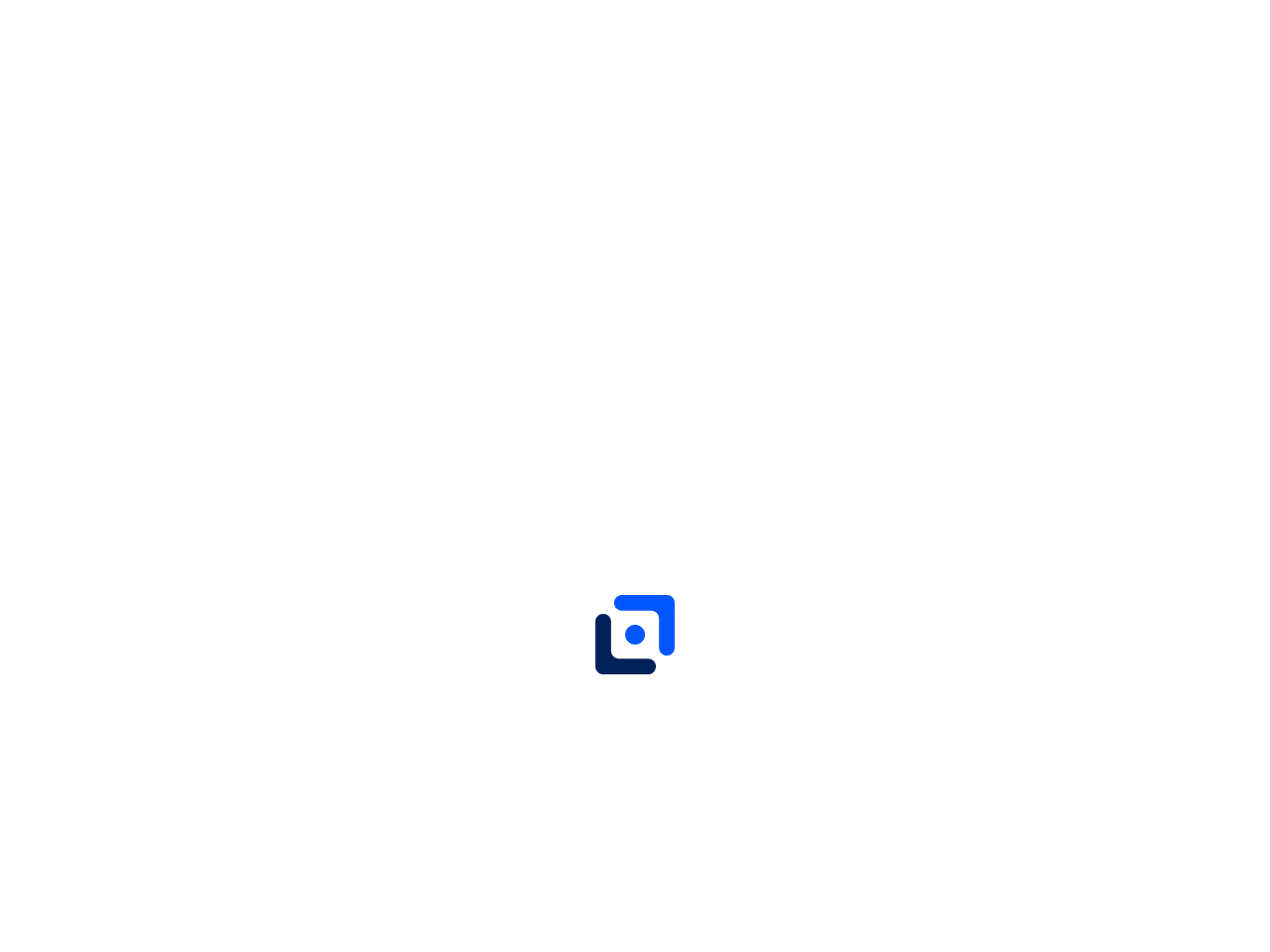Give a concise answer using only one word or phrase for this question:
What is the company name mentioned on the webpage?

Aloola